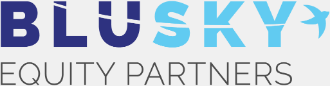What does the icon resemble in the logo?
From the screenshot, supply a one-word or short-phrase answer.

An airplane